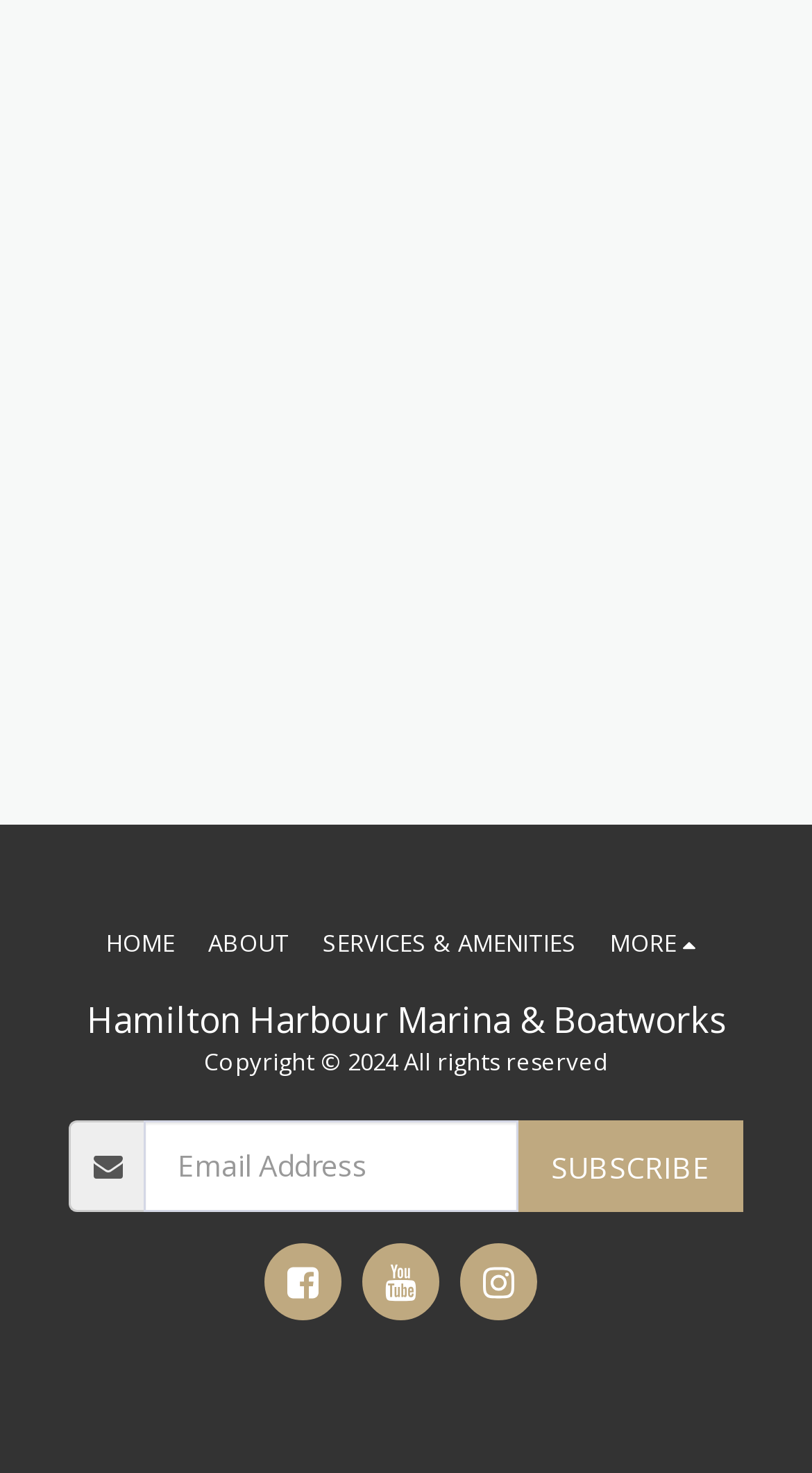Look at the image and answer the question in detail:
What is the button below the textbox for?

The button below the textbox is labeled 'SUBSCRIBE', indicating that it is used to submit the email address for subscription or newsletter purposes.